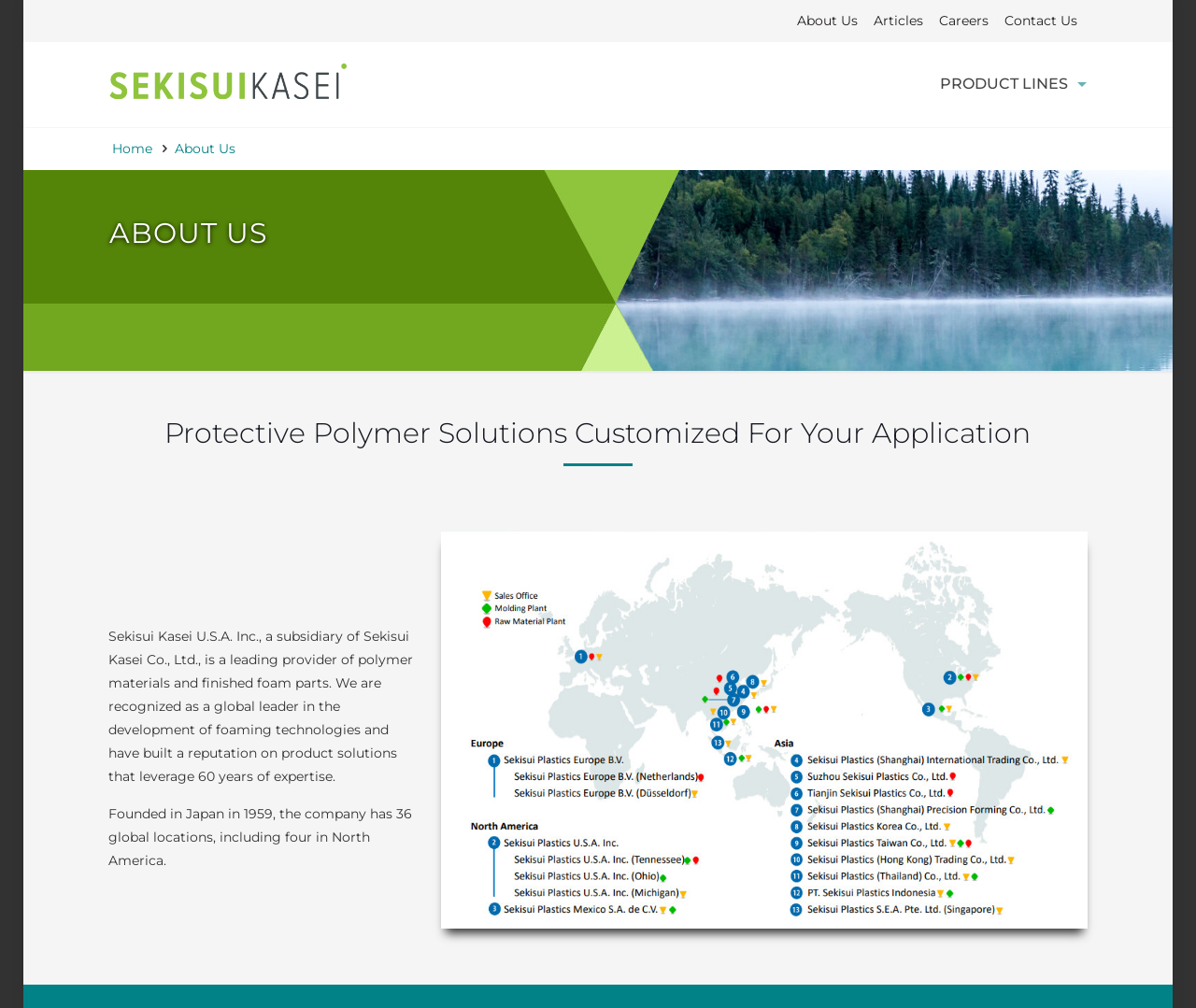Identify and provide the bounding box for the element described by: "Articles".

[0.73, 0.012, 0.772, 0.029]